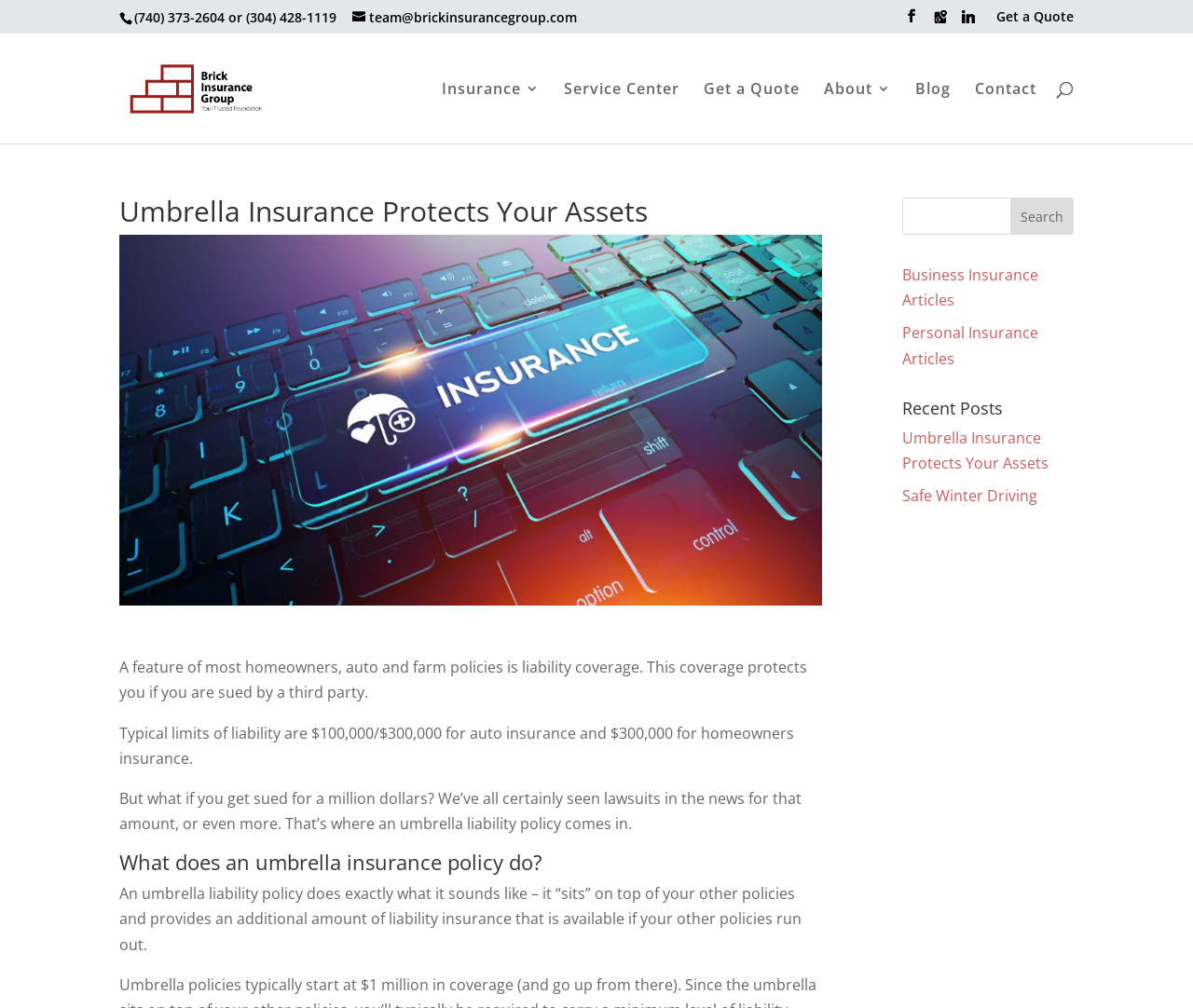Please provide the bounding box coordinate of the region that matches the element description: value="Search". Coordinates should be in the format (top-left x, top-left y, bottom-right x, bottom-right y) and all values should be between 0 and 1.

[0.847, 0.196, 0.9, 0.233]